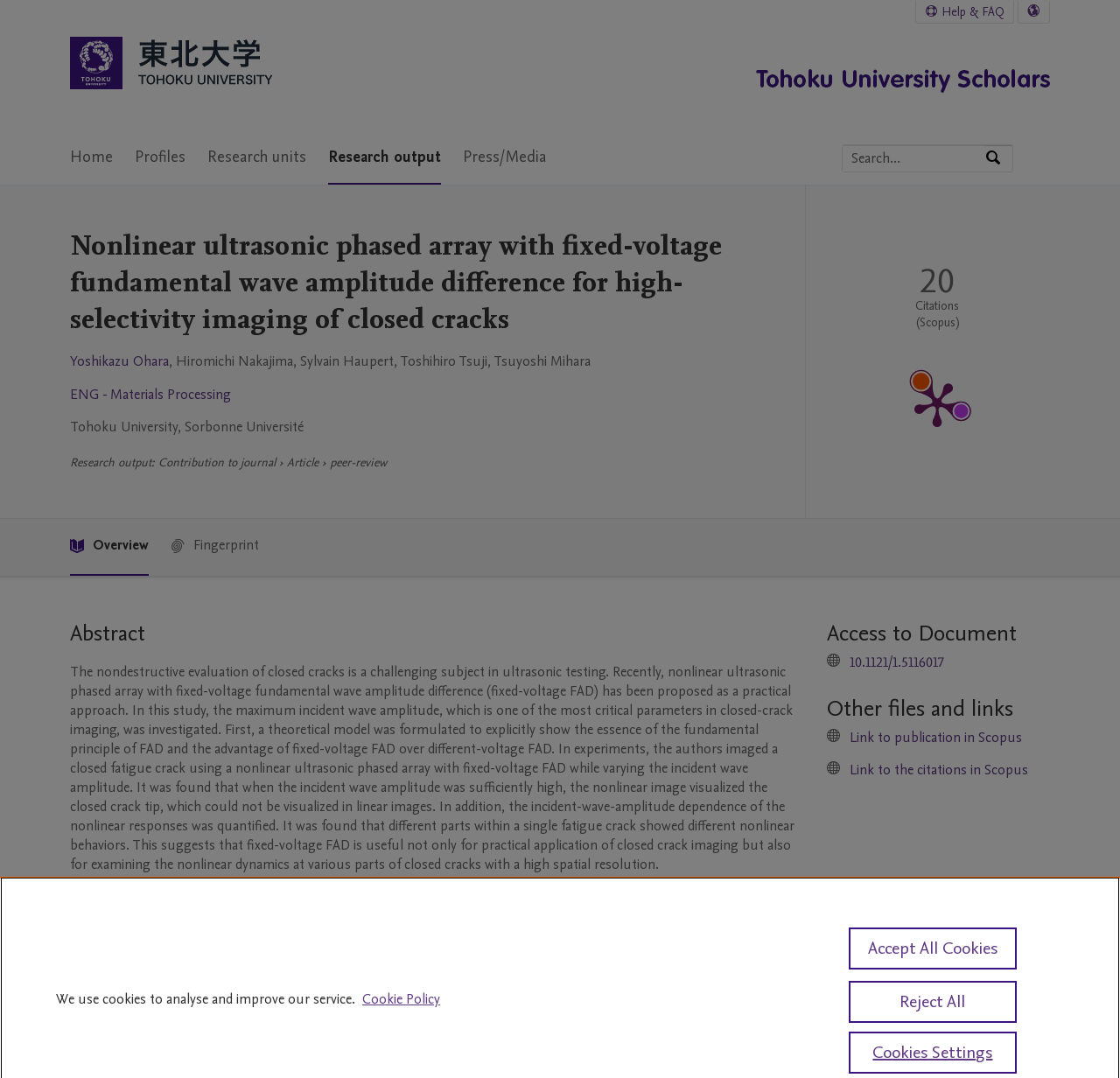Provide the bounding box coordinates of the HTML element described by the text: "Link to publication in Scopus". The coordinates should be in the format [left, top, right, bottom] with values between 0 and 1.

[0.759, 0.676, 0.913, 0.693]